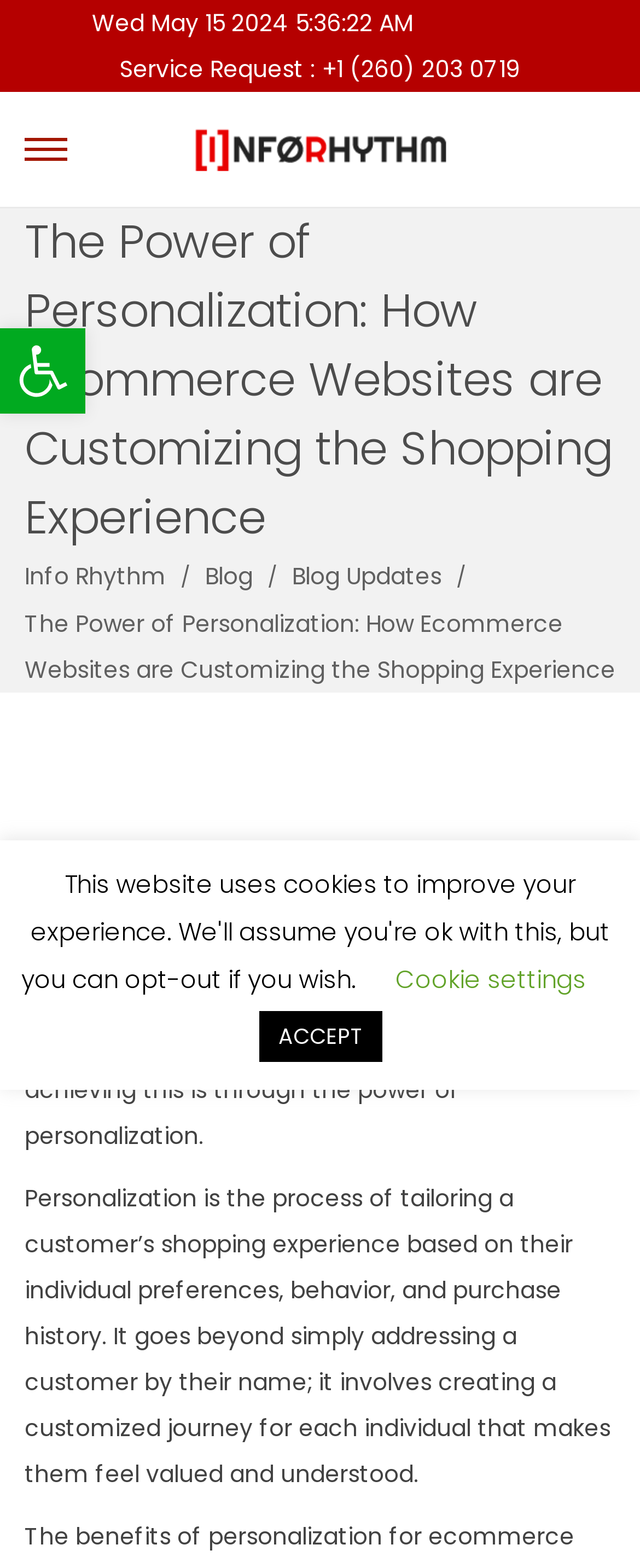Based on the element description, predict the bounding box coordinates (top-left x, top-left y, bottom-right x, bottom-right y) for the UI element in the screenshot: parent_node: Search name="s" placeholder="Search..."

None